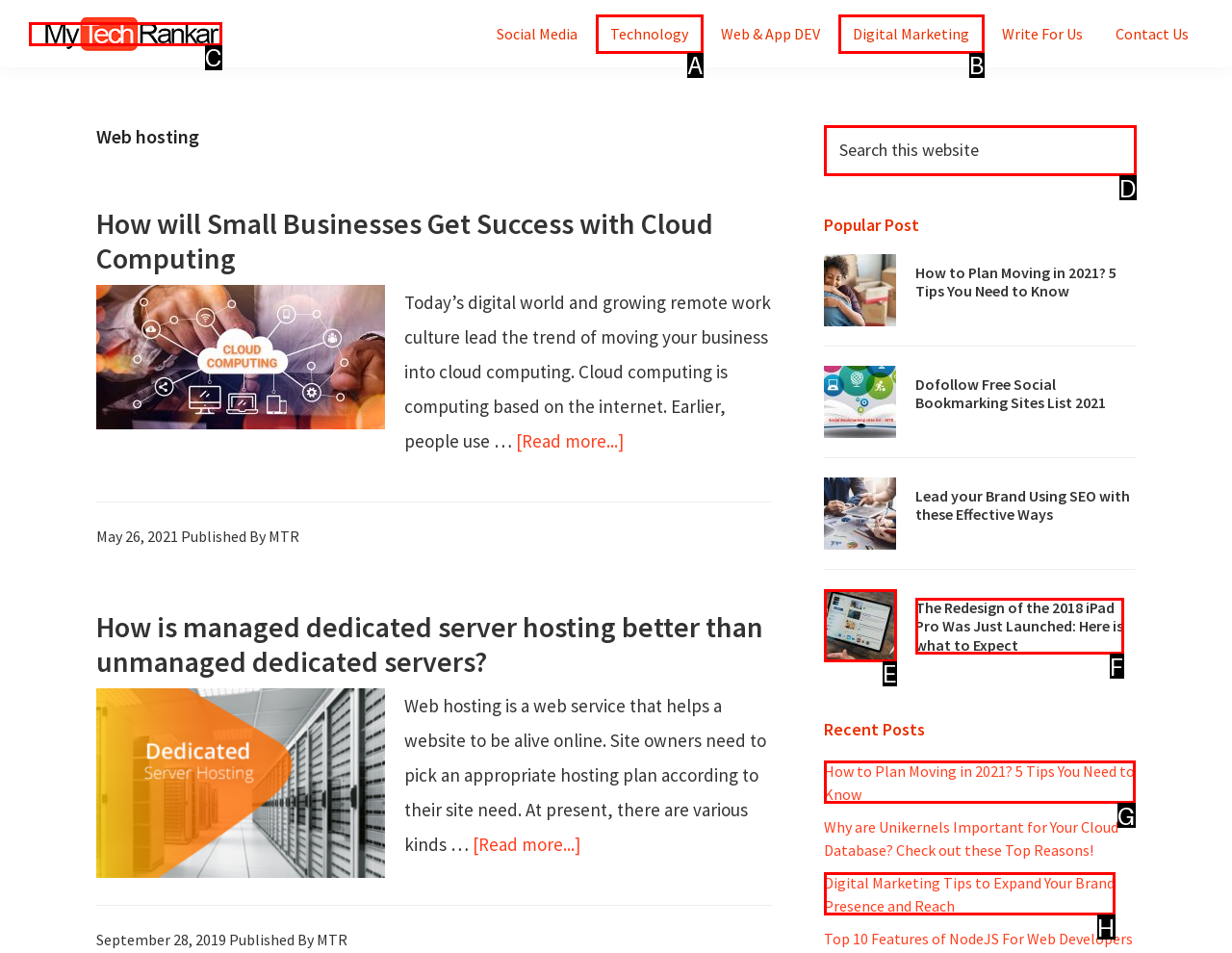Based on the element described as: Technology
Find and respond with the letter of the correct UI element.

A